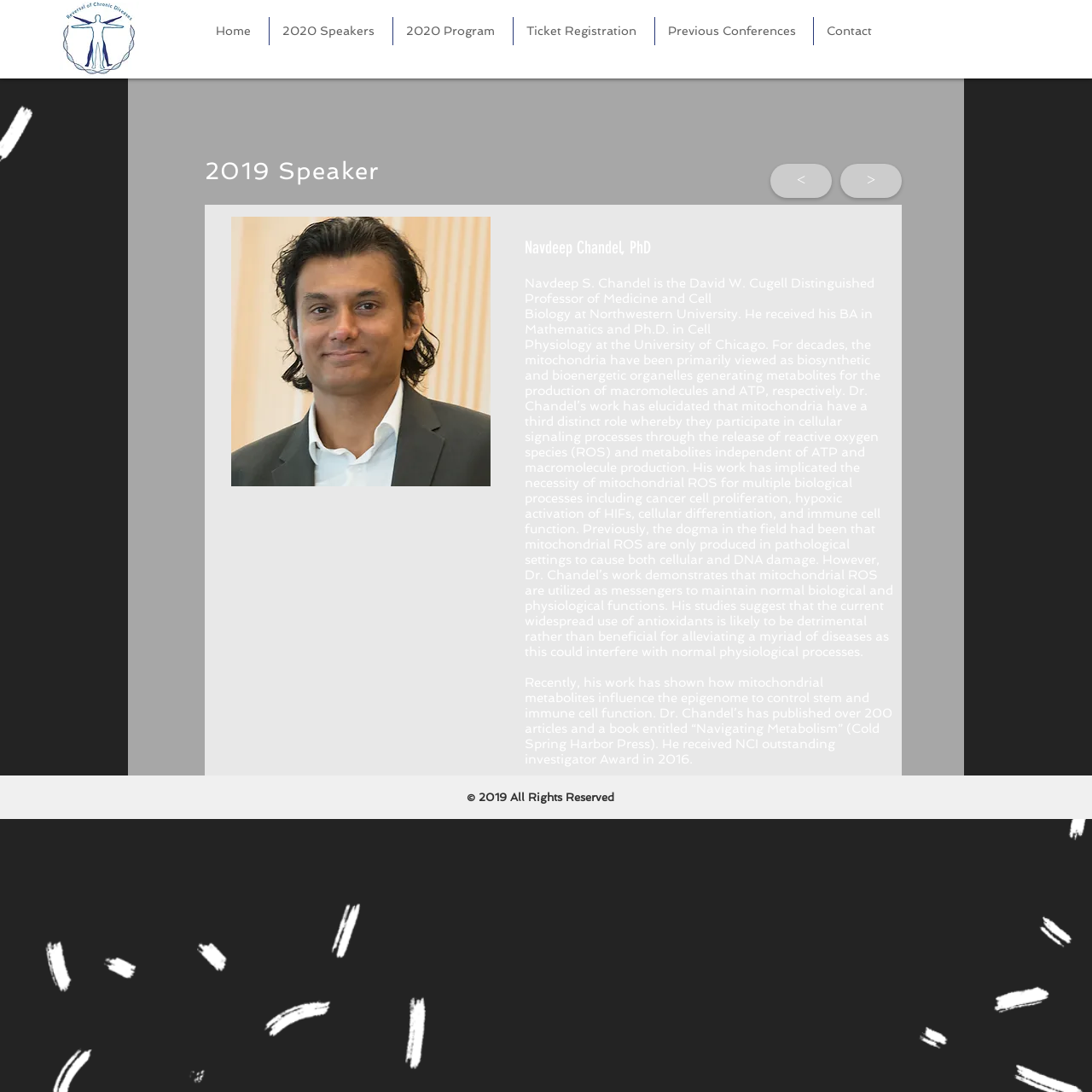What is the copyright year of the website?
Refer to the image and provide a concise answer in one word or phrase.

2019